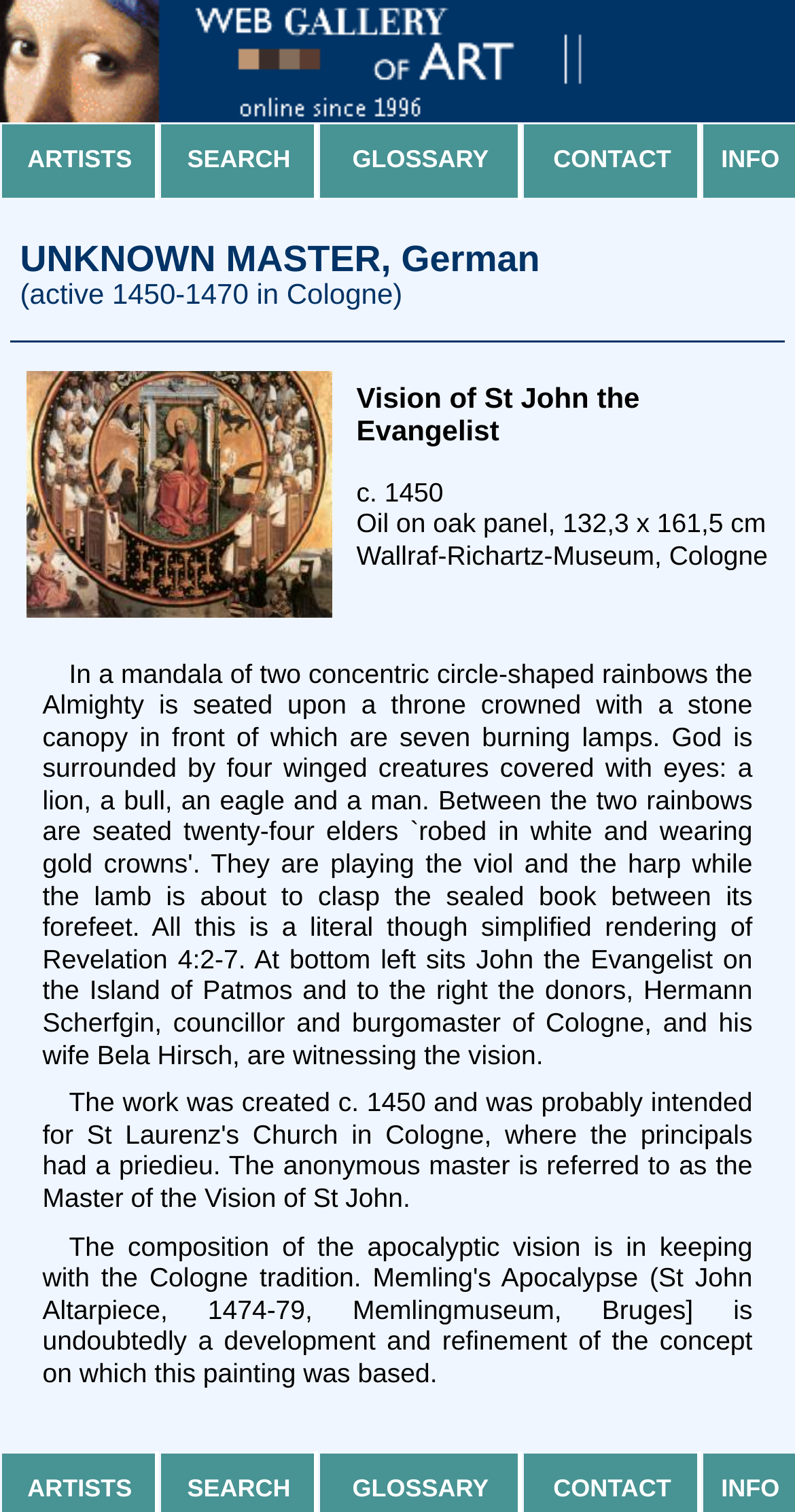Provide the bounding box for the UI element matching this description: "title="Go to title page"".

[0.0, 0.065, 0.821, 0.085]